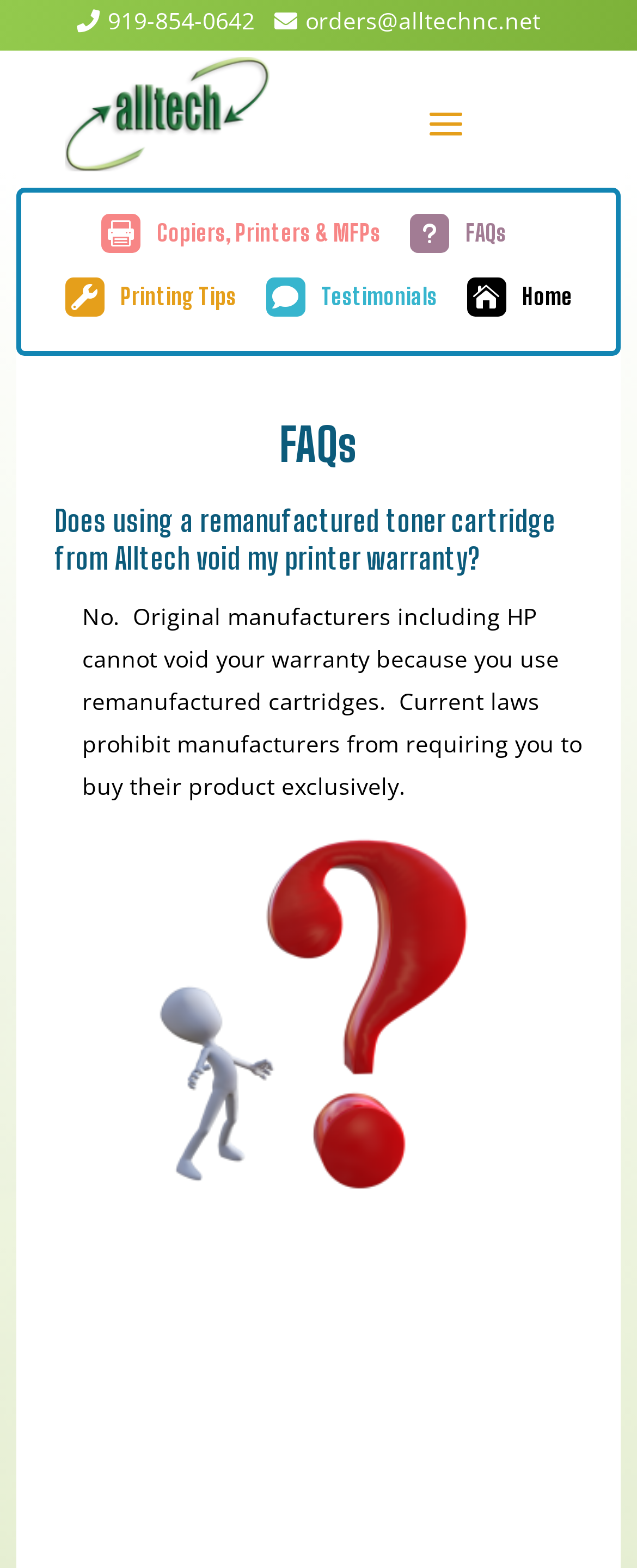Answer briefly with one word or phrase:
What is the purpose of the image on the webpage?

Decoration or illustration